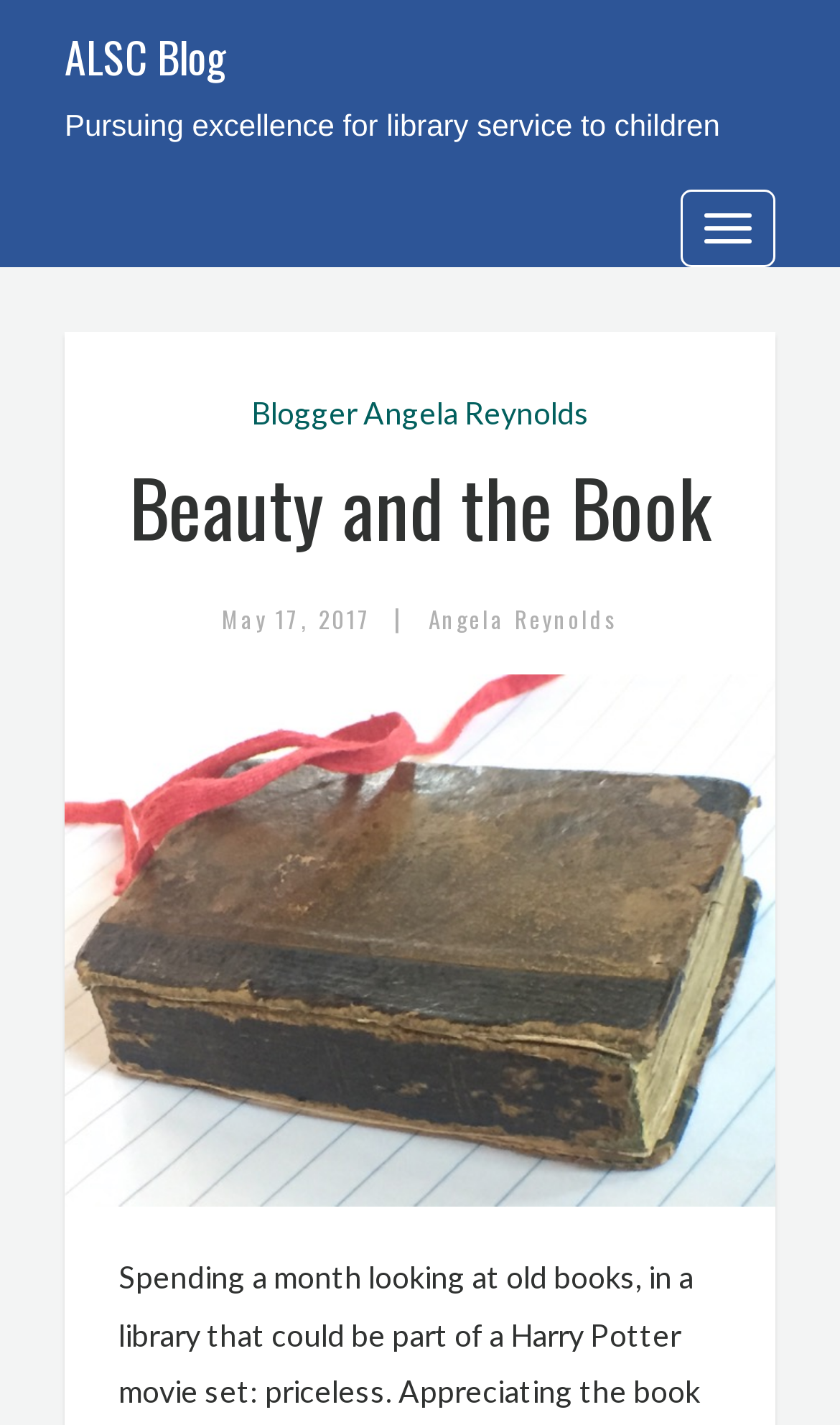What is the date of the article?
Please provide a single word or phrase as your answer based on the image.

May 17, 2017